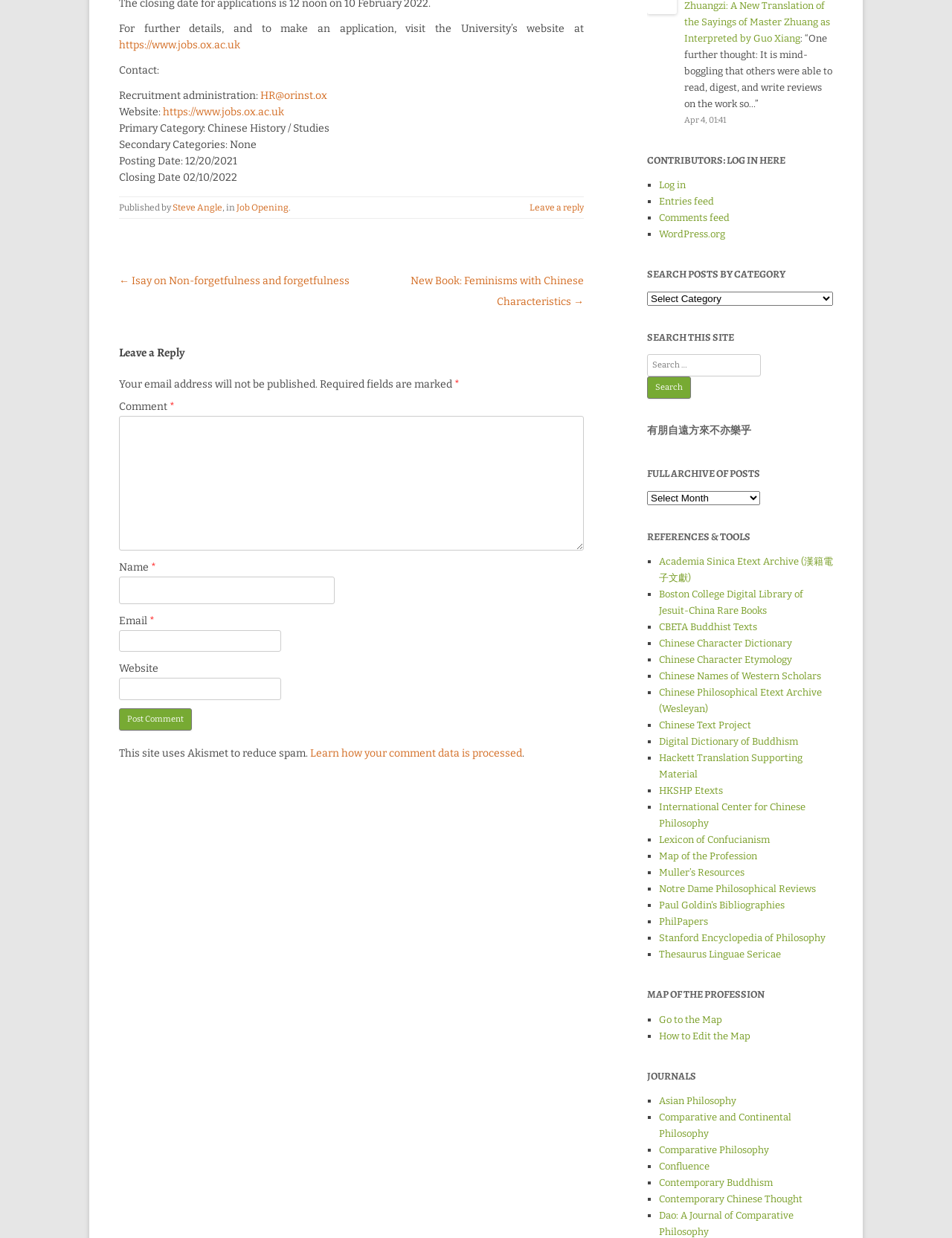What is the name of the person who published this job posting?
Please interpret the details in the image and answer the question thoroughly.

The name of the person who published this job posting can be found in the footer section, which states 'Published by Steve Angle'.